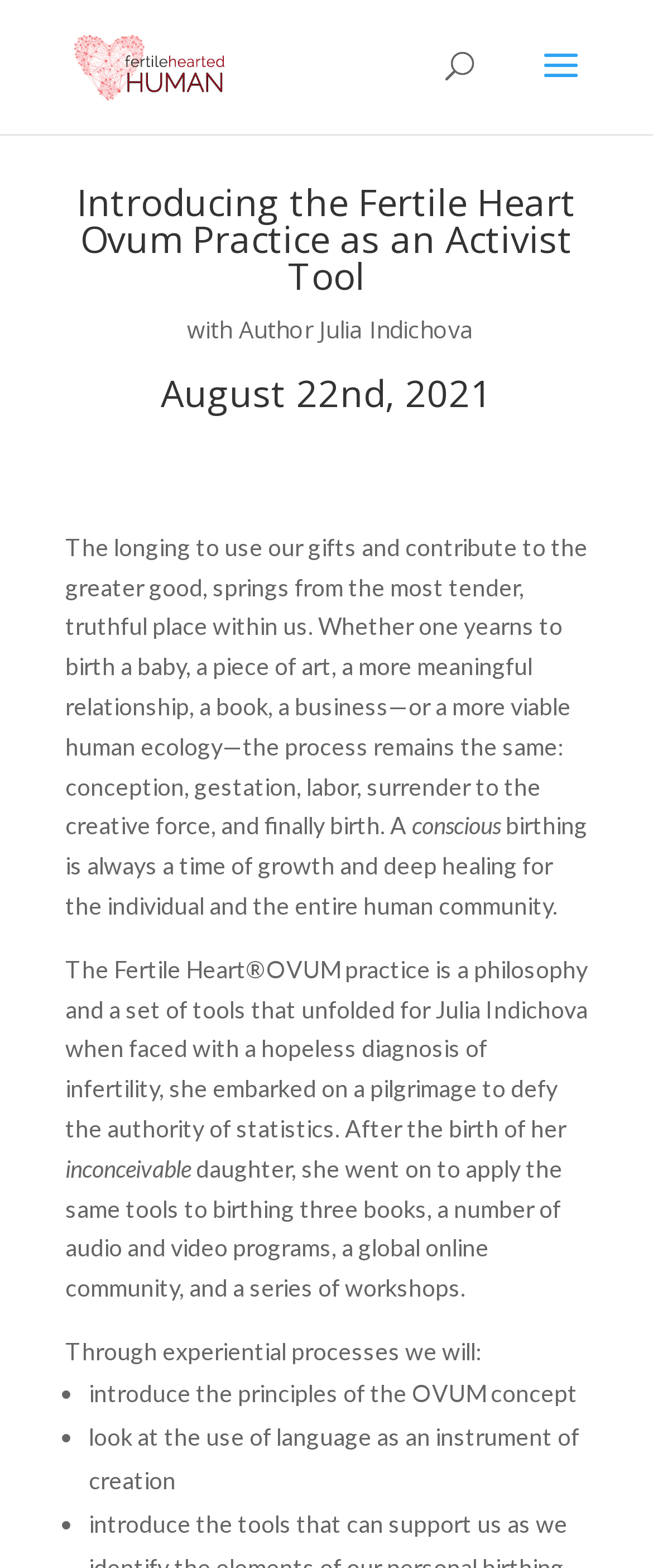What is the topic of the Fertile Heart Ovum Practice?
Please provide an in-depth and detailed response to the question.

The topic is inferred from the text 'The longing to use our gifts and contribute to the greater good, springs from the most tender, truthful place within us. Whether one yearns to birth a baby, a piece of art, a more meaningful relationship, a book, a business—or a more viable human ecology—the process remains the same: conception, gestation, labor, surrender to the creative force, and finally birth.' which suggests that the Fertile Heart Ovum Practice is related to birth and creation.